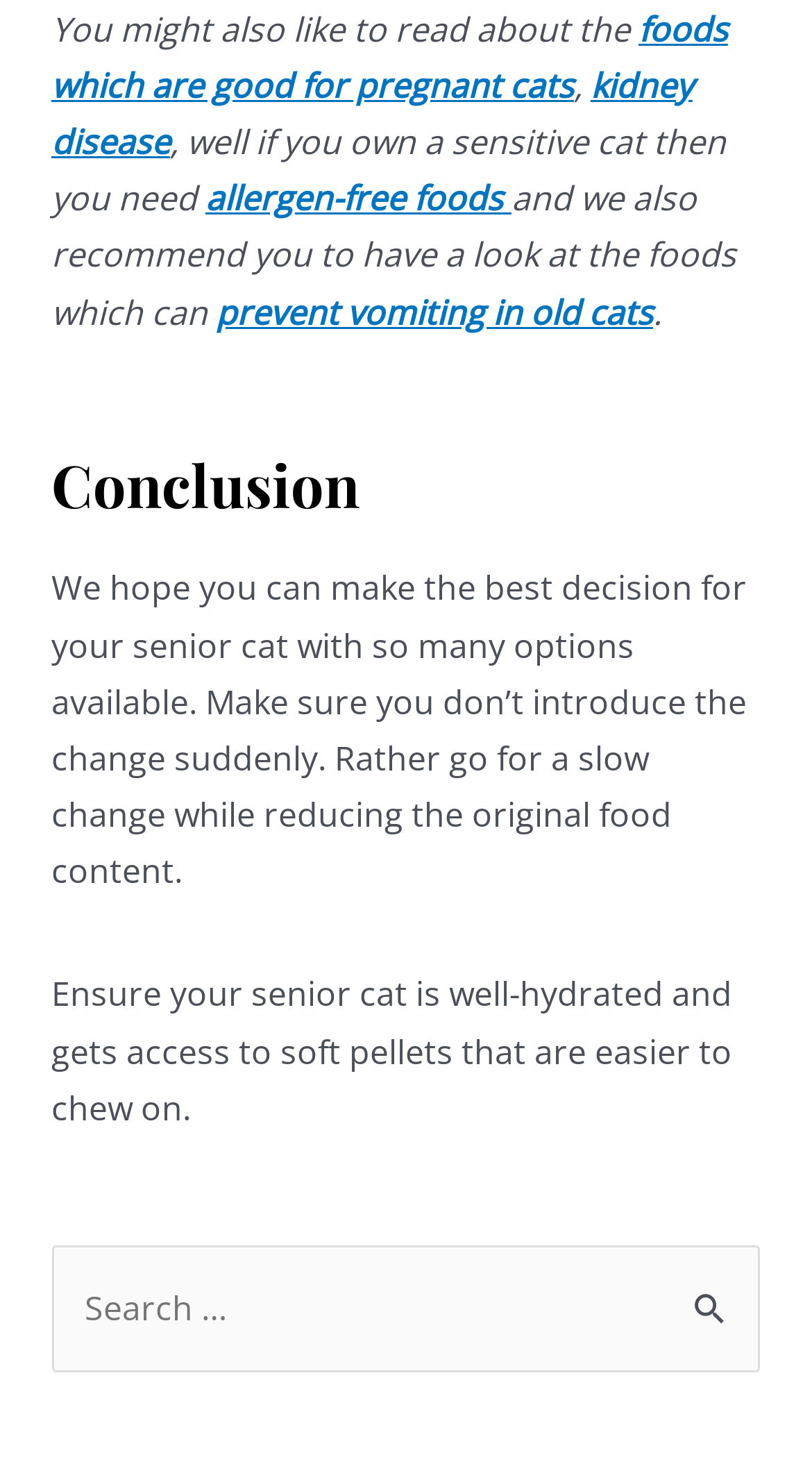Use the details in the image to answer the question thoroughly: 
What type of foods are recommended for sensitive cats?

The webpage mentions that if you own a sensitive cat, you need allergen-free foods, which implies that this type of food is recommended for sensitive cats.